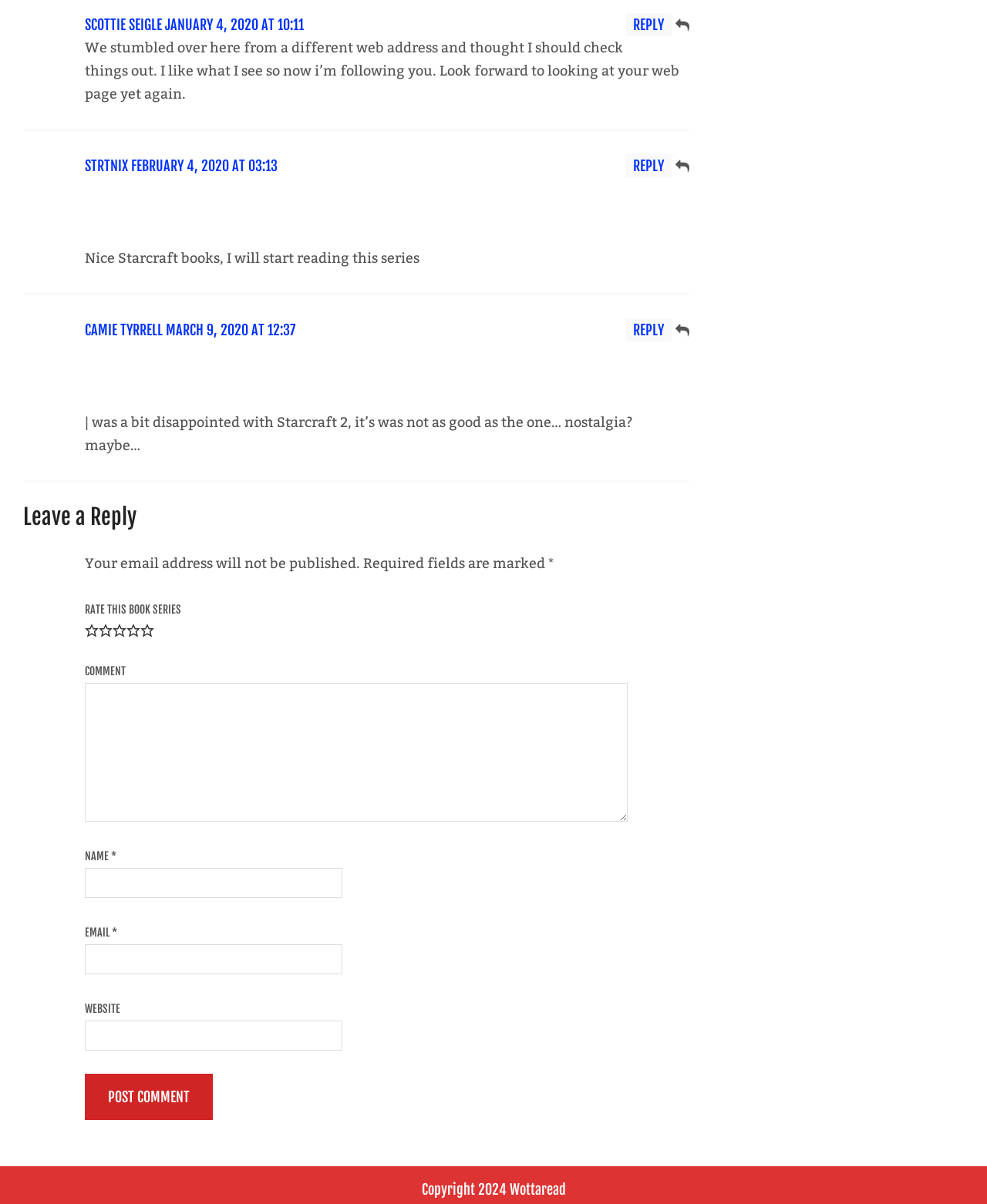Provide the bounding box coordinates for the UI element that is described as: "Camie Tyrrell".

[0.086, 0.267, 0.165, 0.281]